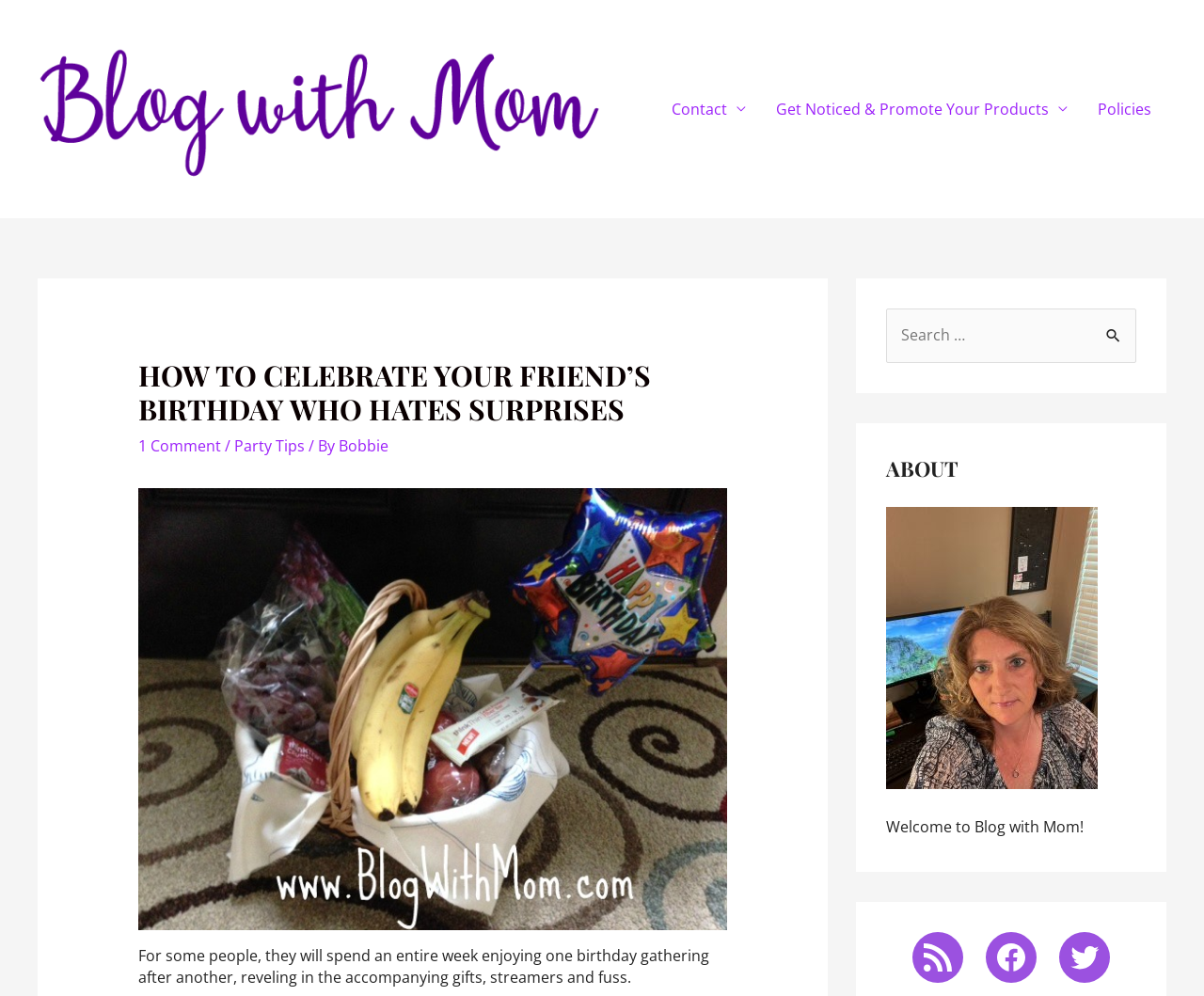Give an in-depth explanation of the webpage layout and content.

This webpage is about celebrating a friend's birthday who hates surprises. At the top left, there is a logo of "Blog With Mom" with a link to the blog's homepage. Next to the logo, there is a navigation menu with links to "Contact", "Get Noticed & Promote Your Products", and "Policies".

Below the navigation menu, there is a header section with a heading that reads "HOW TO CELEBRATE YOUR FRIEND’S BIRTHDAY WHO HATES SURPRISES". Under the heading, there are links to "1 Comment", "Party Tips", and the author's name "Bobbie". 

To the right of the header section, there is a figure with a link. Below the figure, there is a paragraph of text that describes how some people enjoy celebrating birthdays with multiple gatherings and gifts, while others may not.

On the right side of the page, there is a search bar with a label "Search for:" and a search button. Below the search bar, there is a section about the blog, with a heading "ABOUT", a figure, and a paragraph of text that welcomes readers to "Blog with Mom". There are also links to the blog's RSS feed, Facebook, and Twitter pages.

At the bottom of the page, there are two complementary sections, one with the search bar and the other with the "ABOUT" section.